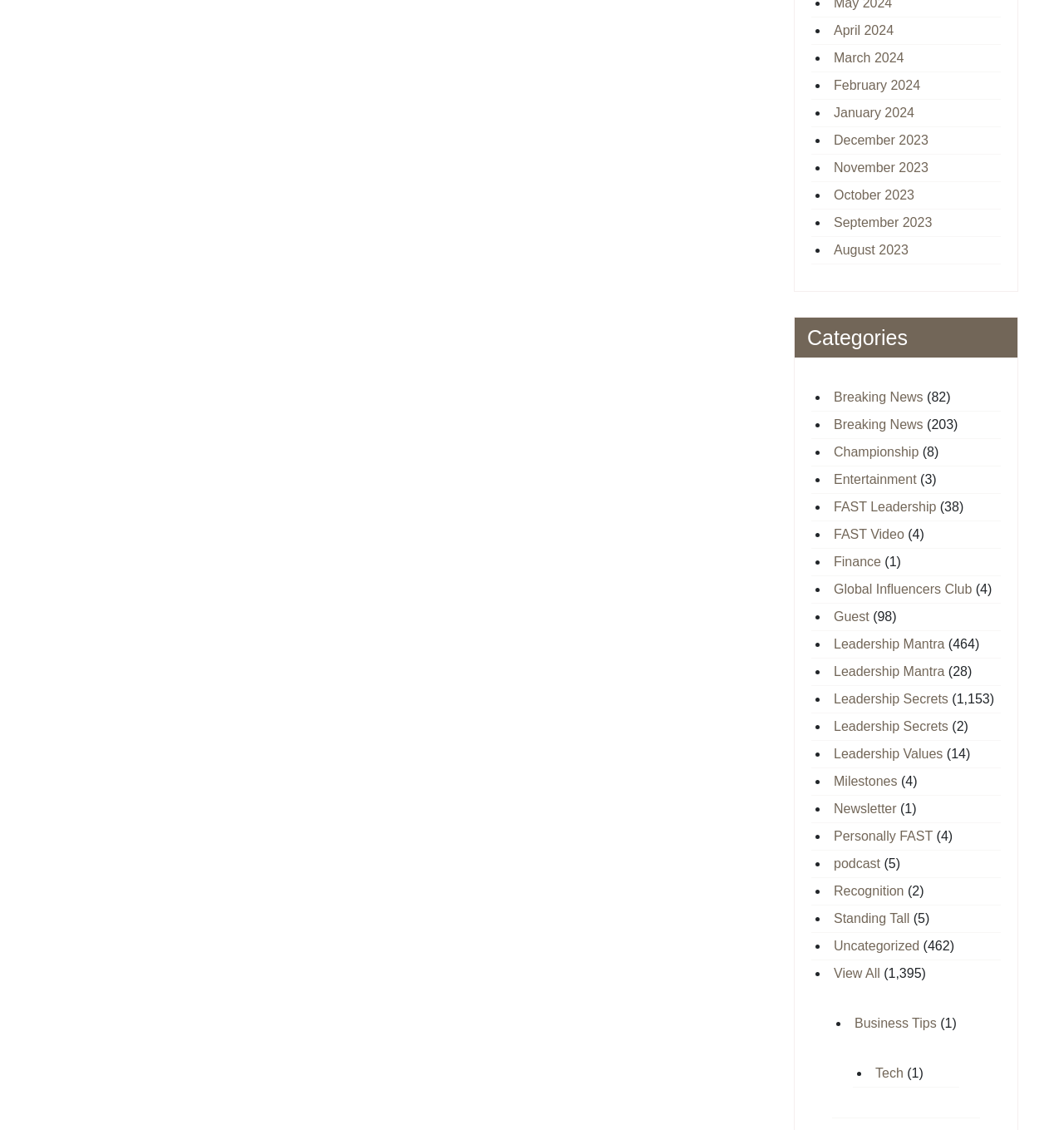Based on the element description, predict the bounding box coordinates (top-left x, top-left y, bottom-right x, bottom-right y) for the UI element in the screenshot: Milestones

[0.784, 0.685, 0.843, 0.698]